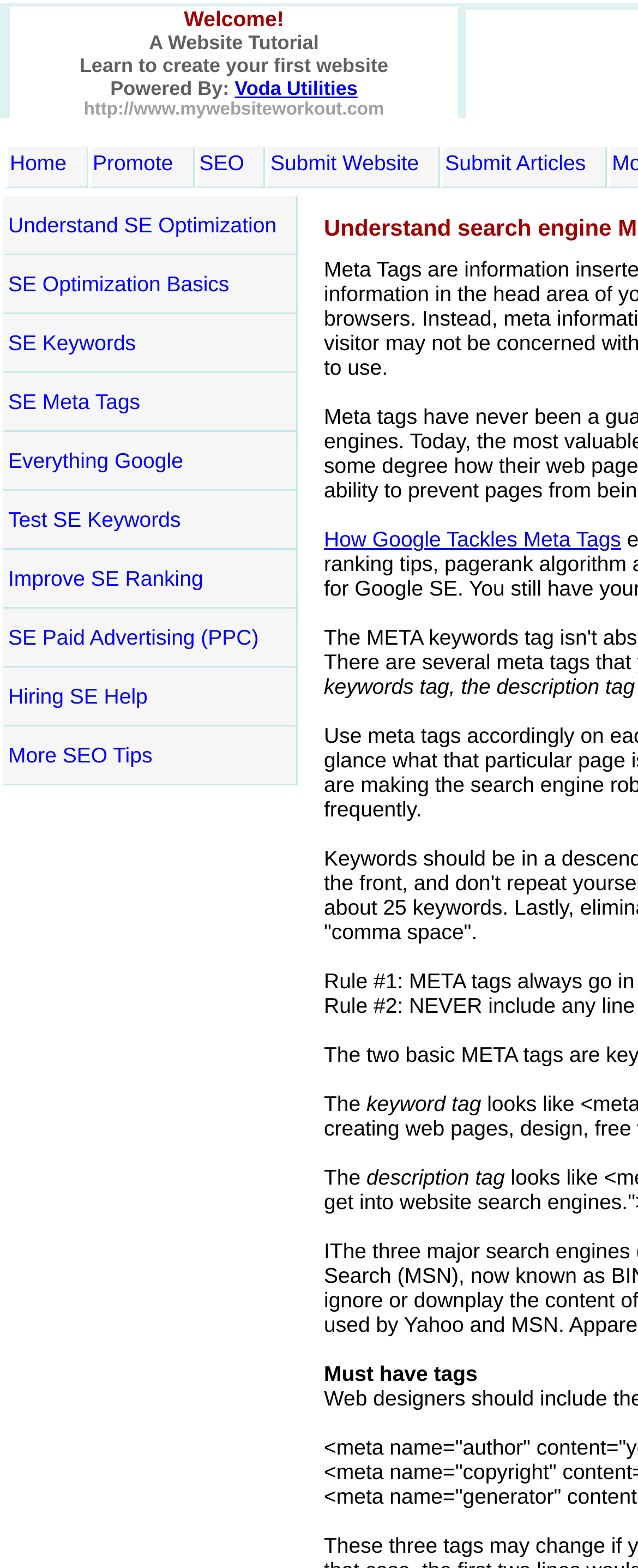Kindly respond to the following question with a single word or a brief phrase: 
What is the second static text on the webpage?

A Website Tutorial